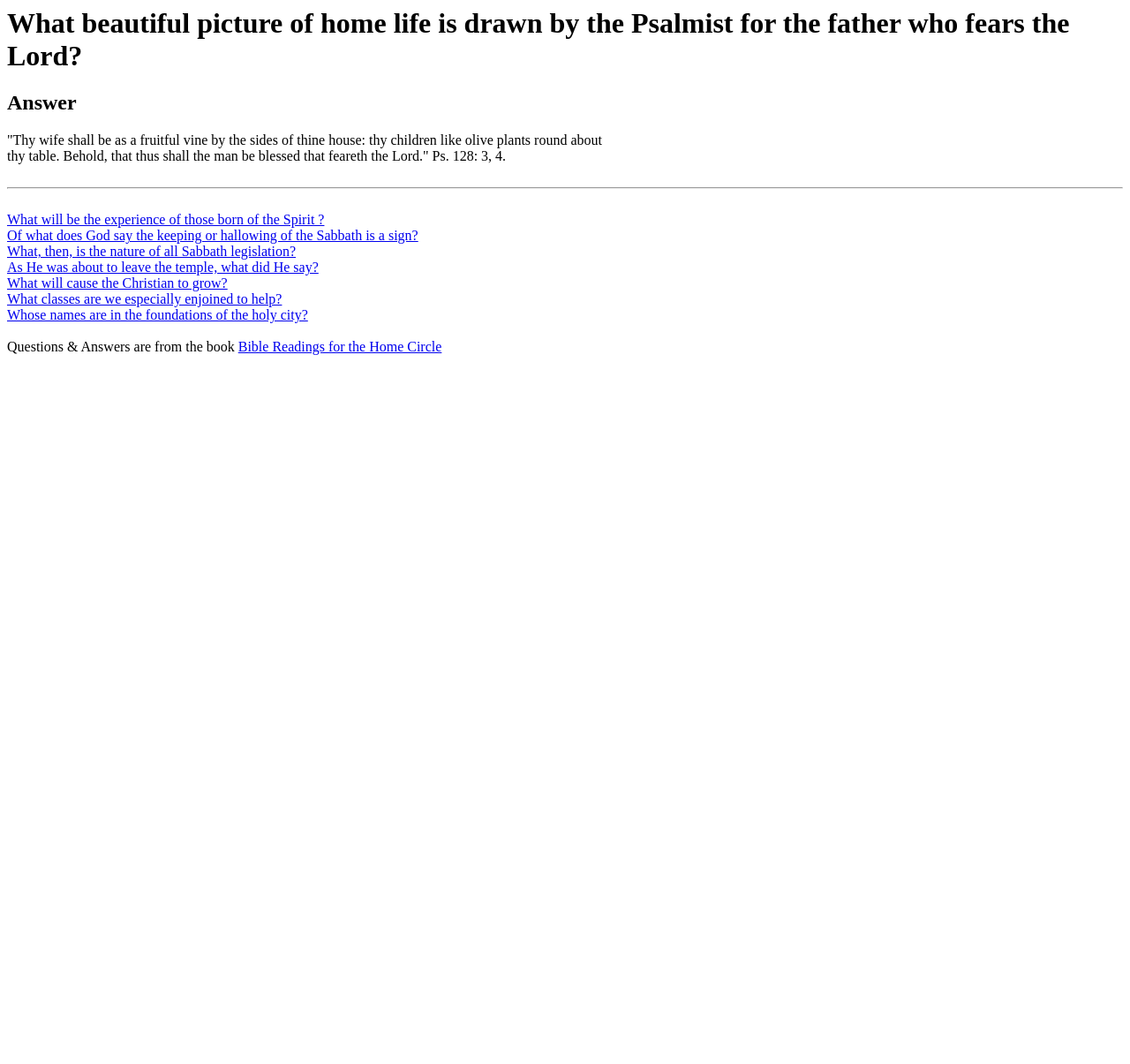Please identify the webpage's heading and generate its text content.

What beautiful picture of home life is drawn by the Psalmist for the father who fears the Lord?